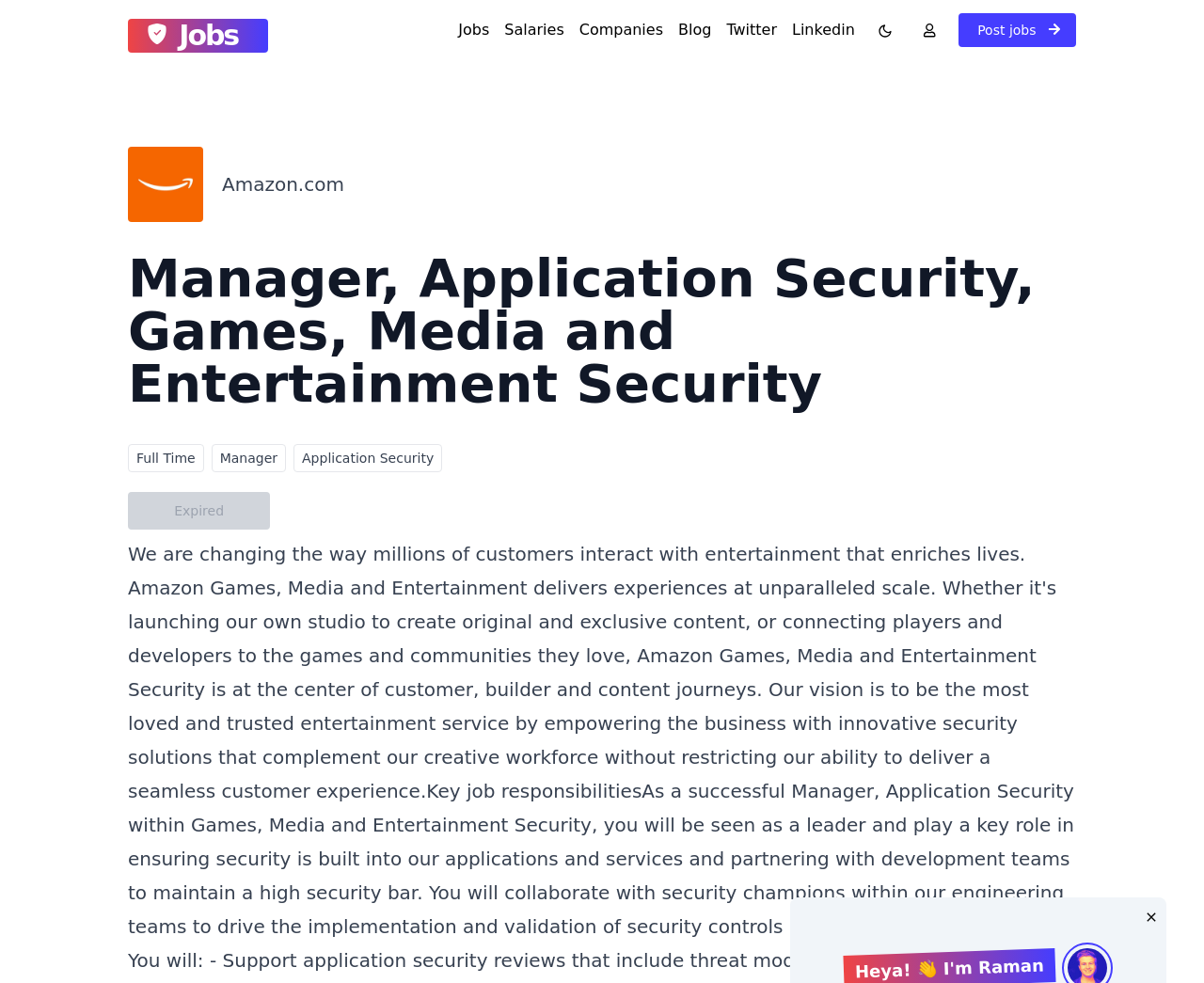What is the status of the 'Expired' button?
From the image, provide a succinct answer in one word or a short phrase.

Disabled